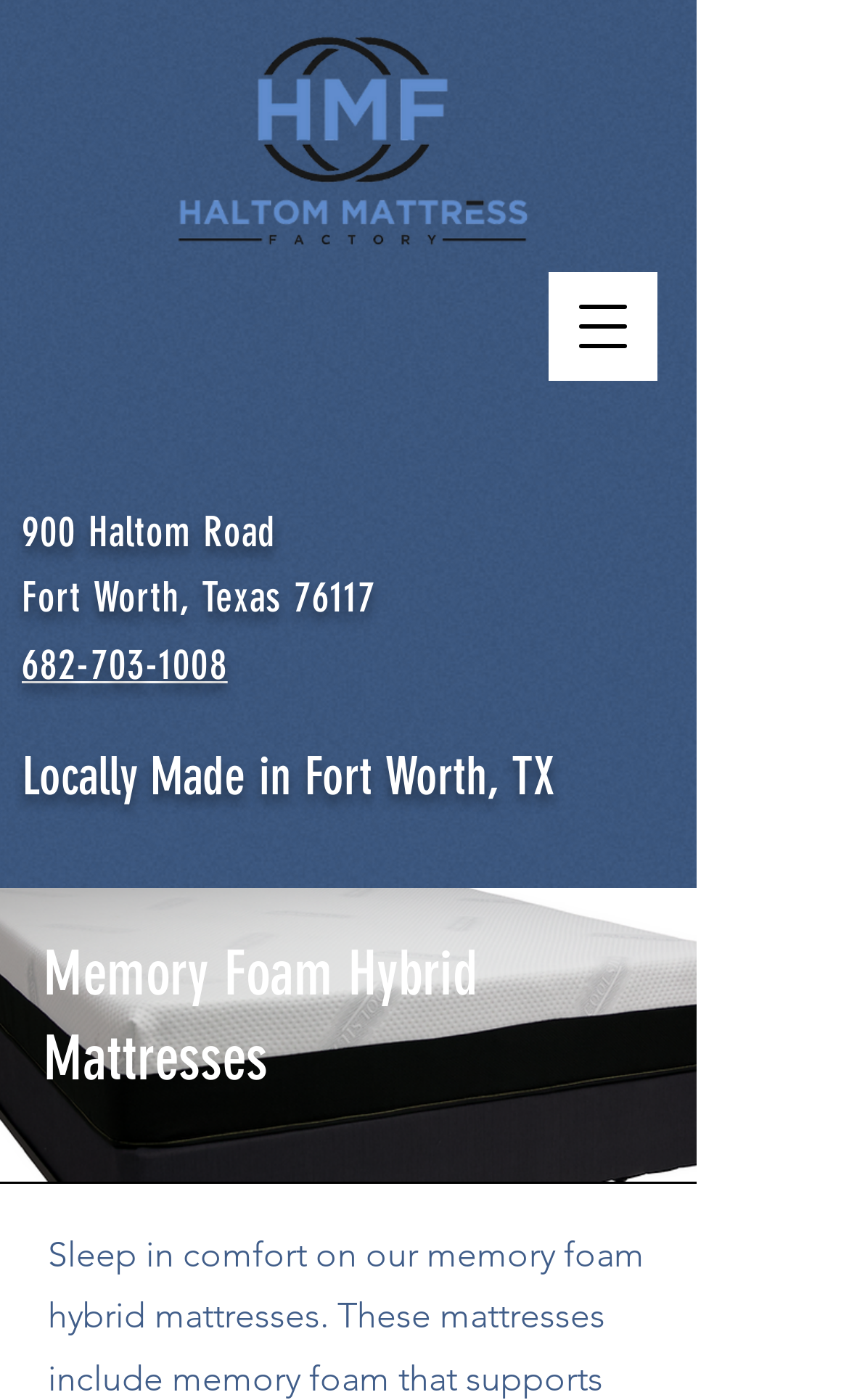Please provide a brief answer to the following inquiry using a single word or phrase:
What type of mattresses are mentioned on the webpage?

Memory Foam Hybrid